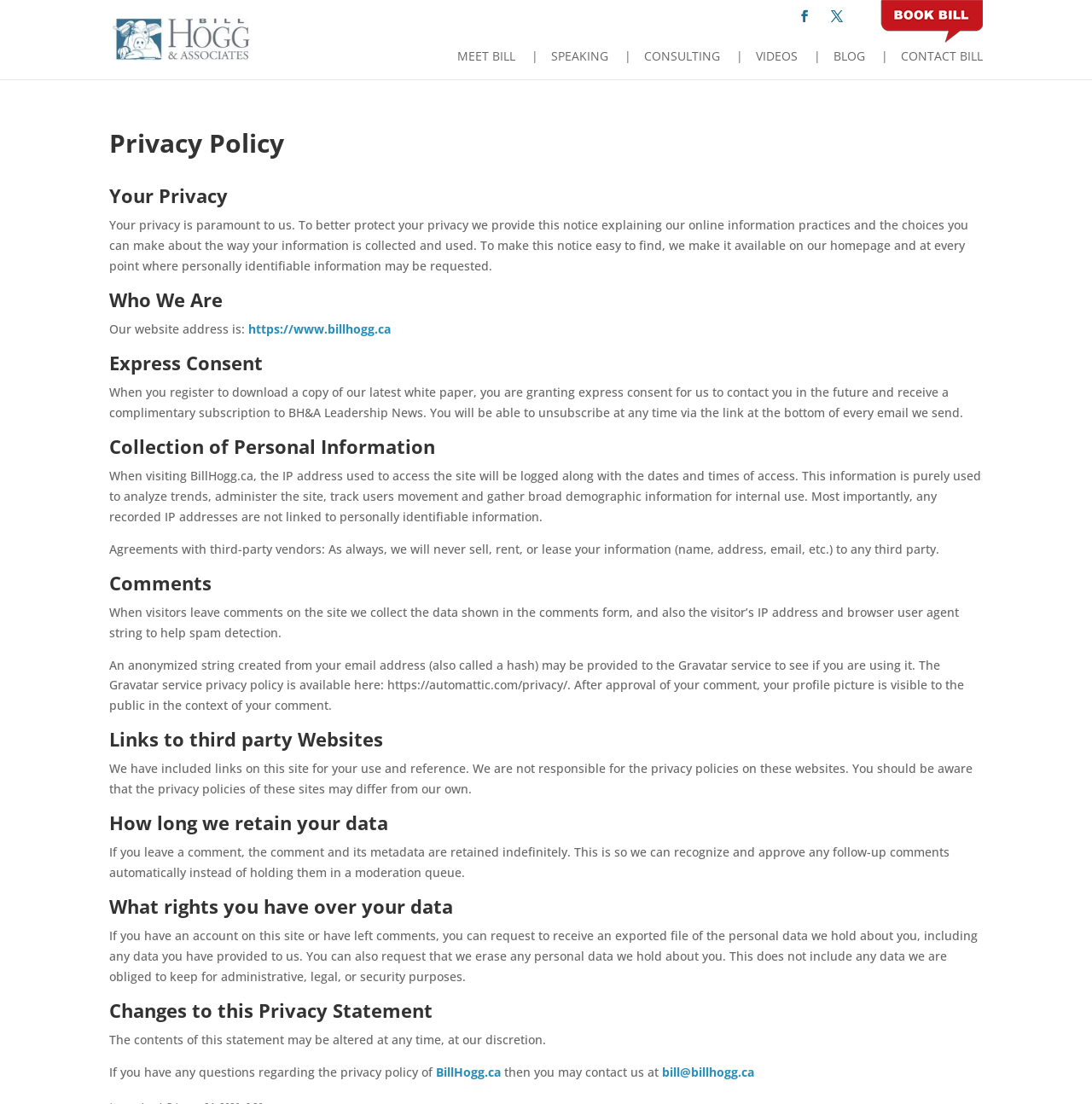Extract the bounding box coordinates for the UI element described by the text: "Speaking". The coordinates should be in the form of [left, top, right, bottom] with values between 0 and 1.

[0.475, 0.045, 0.557, 0.071]